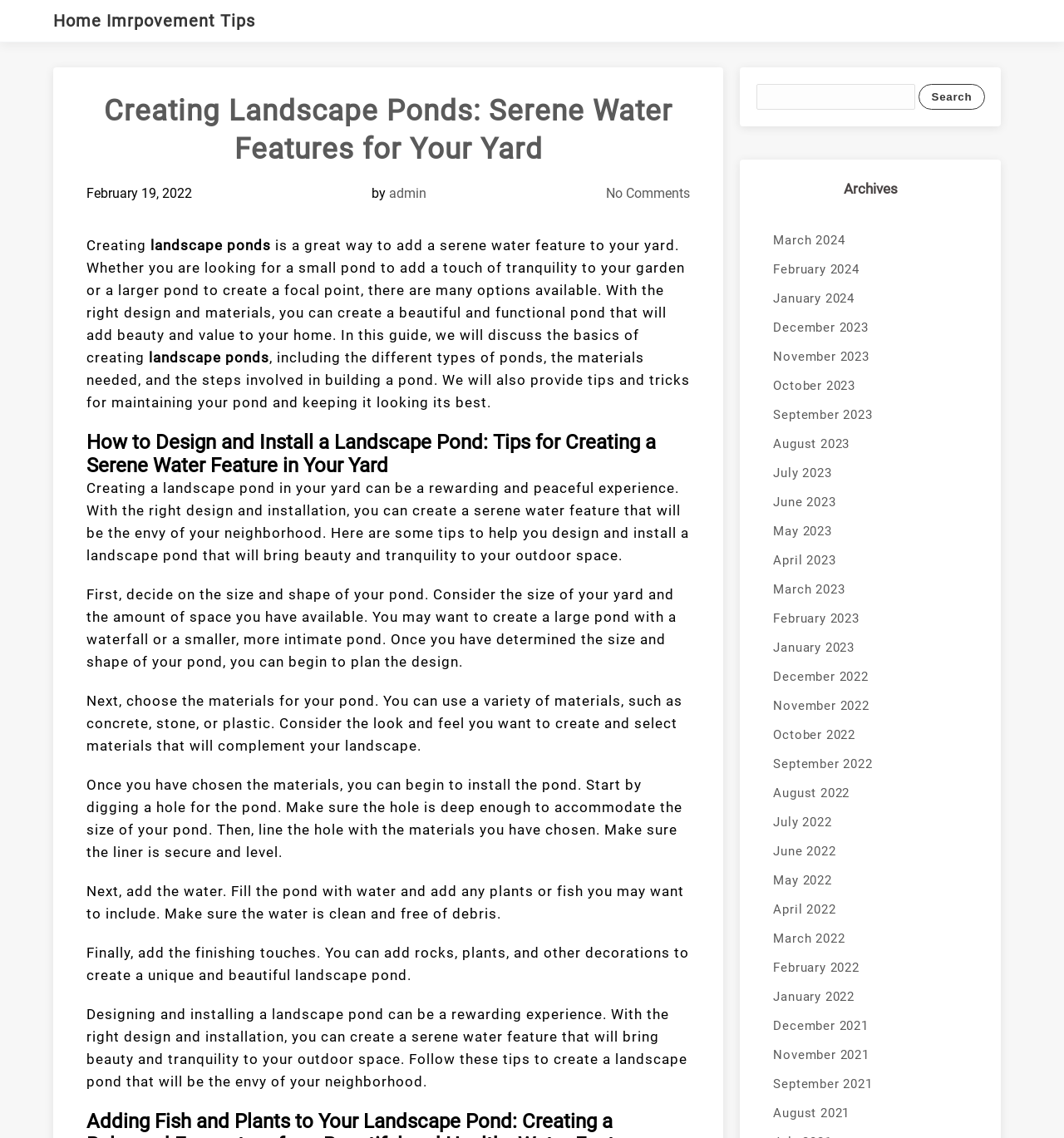Please find the bounding box coordinates in the format (top-left x, top-left y, bottom-right x, bottom-right y) for the given element description. Ensure the coordinates are floating point numbers between 0 and 1. Description: Home Imrpovement Tips

[0.05, 0.009, 0.255, 0.027]